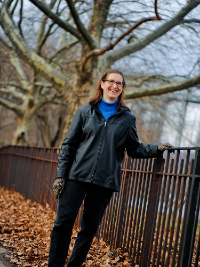What is the season depicted in the image?
Based on the content of the image, thoroughly explain and answer the question.

The ground is covered with fallen leaves, which is a characteristic of the autumn season, suggesting that the image was taken during this time of the year.